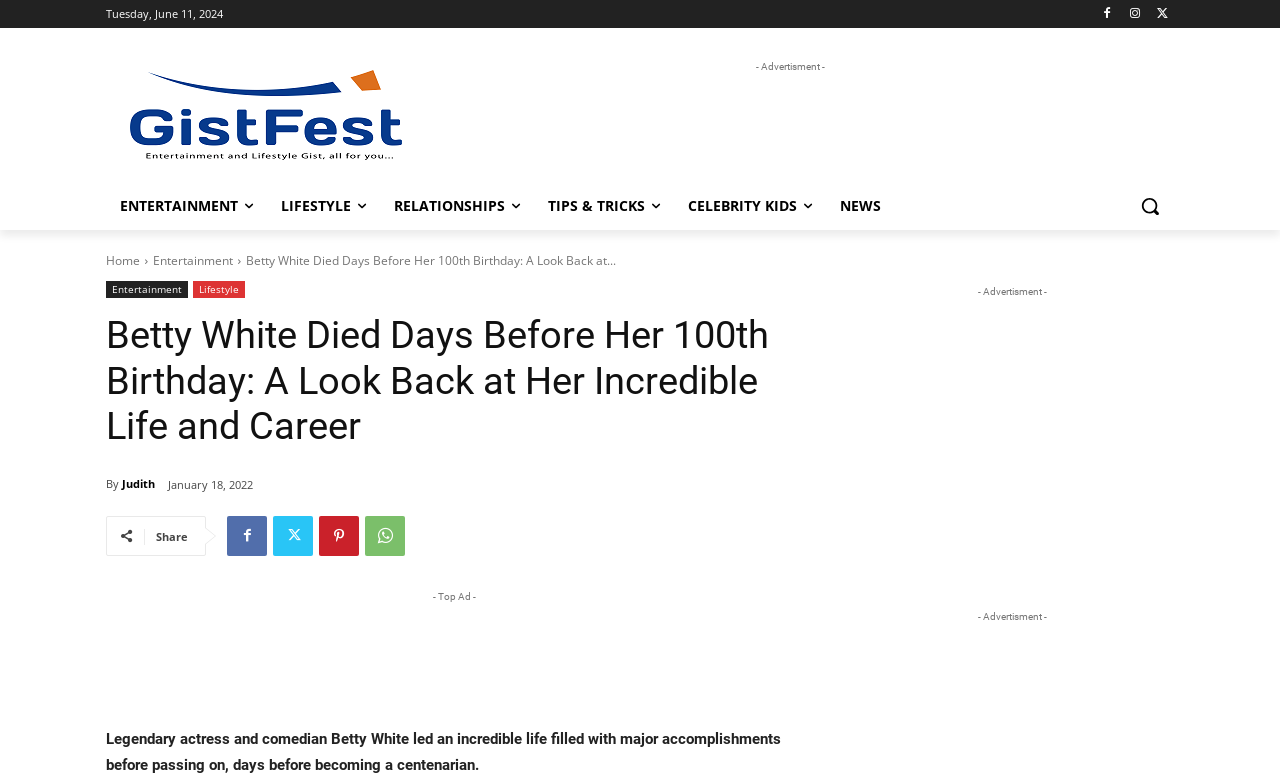Using the description: "aria-label="Advertisement" name="aswift_7" title="Advertisement"", identify the bounding box of the corresponding UI element in the screenshot.

[0.673, 0.389, 0.908, 0.711]